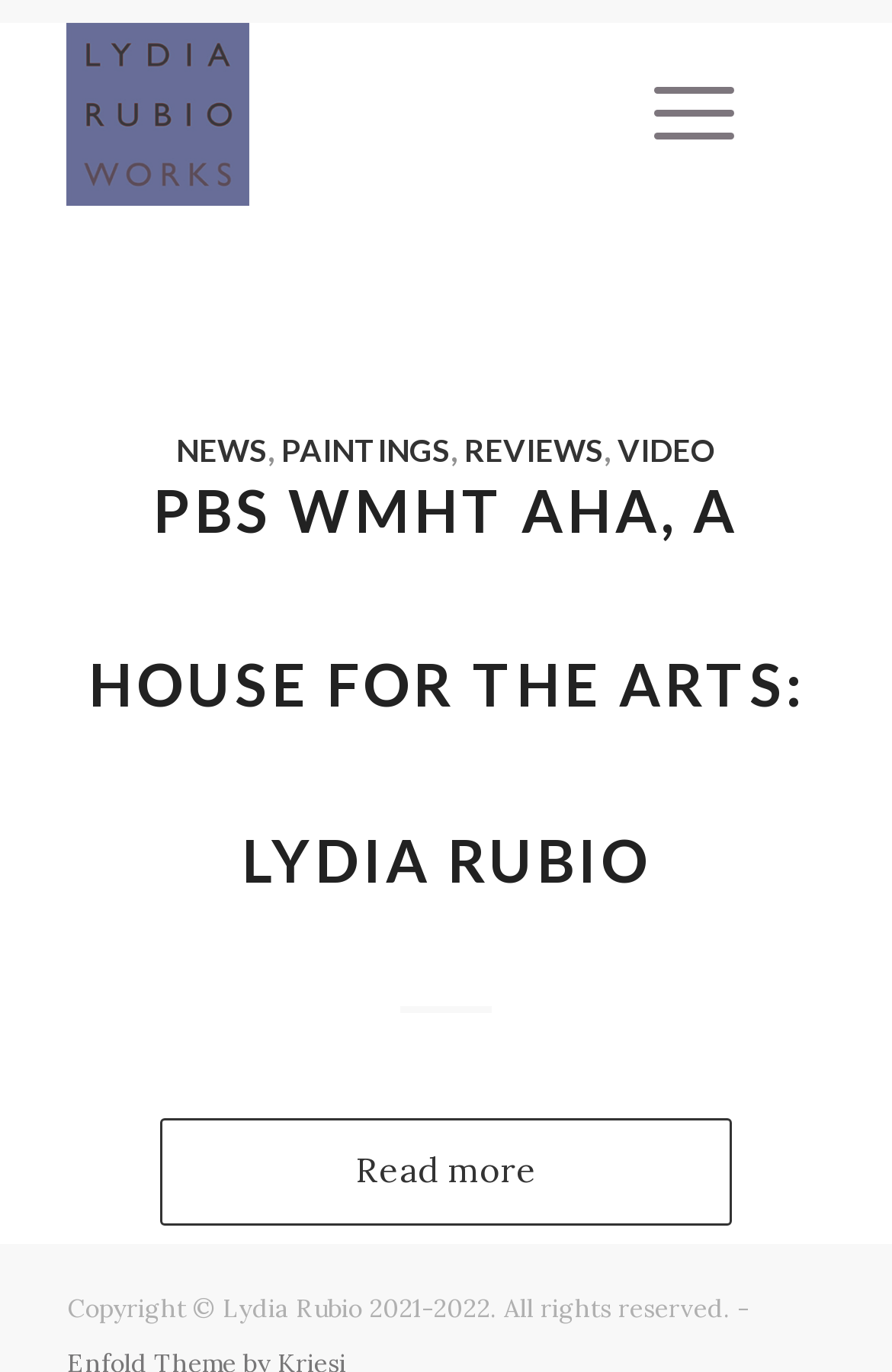Please provide a one-word or short phrase answer to the question:
What is the name of the person in the image?

Lydia Rubio